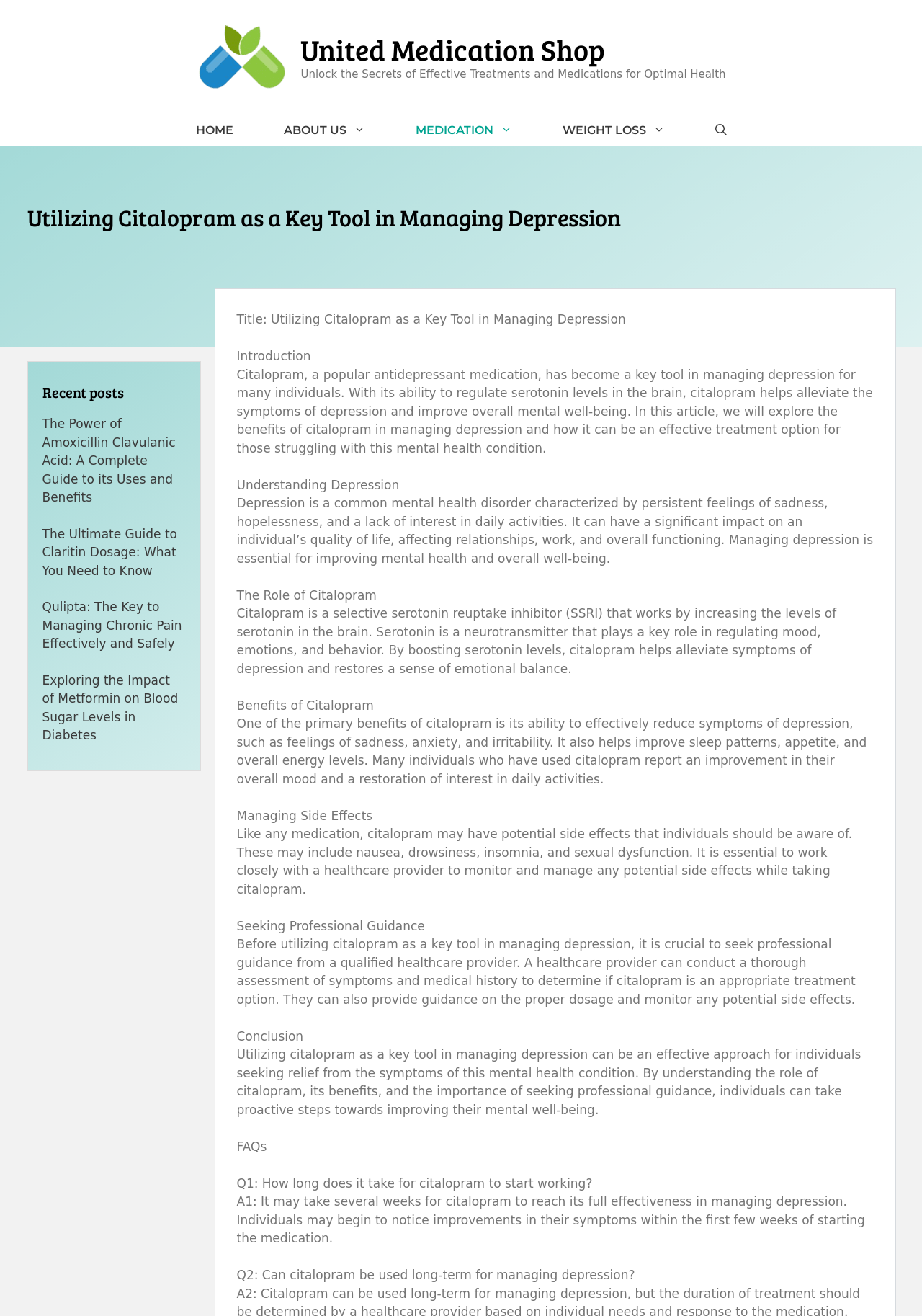Identify the bounding box for the UI element specified in this description: "alt="United Medication Shop"". The coordinates must be four float numbers between 0 and 1, formatted as [left, top, right, bottom].

[0.213, 0.037, 0.313, 0.048]